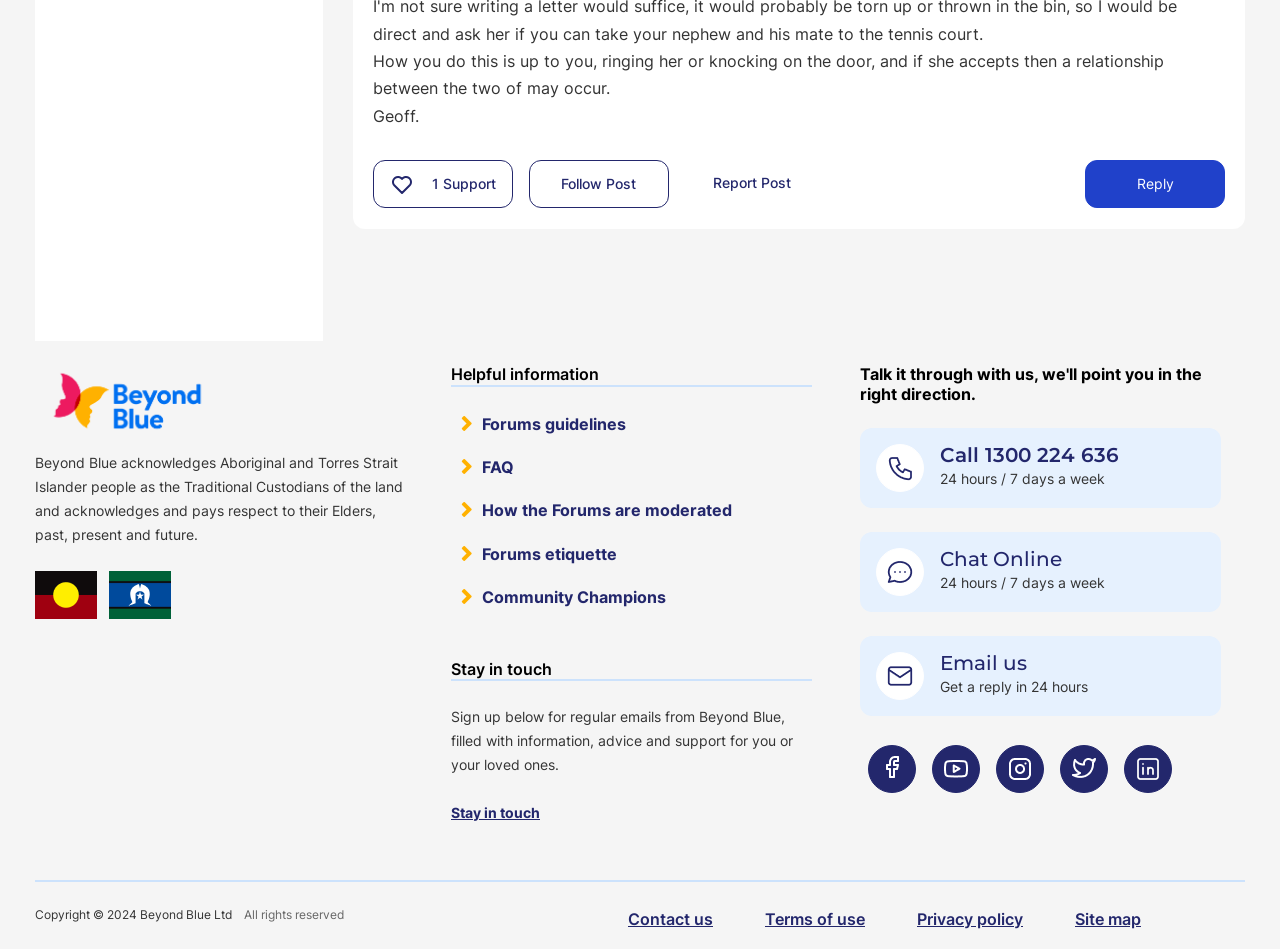Use one word or a short phrase to answer the question provided: 
What is the copyright year?

2024